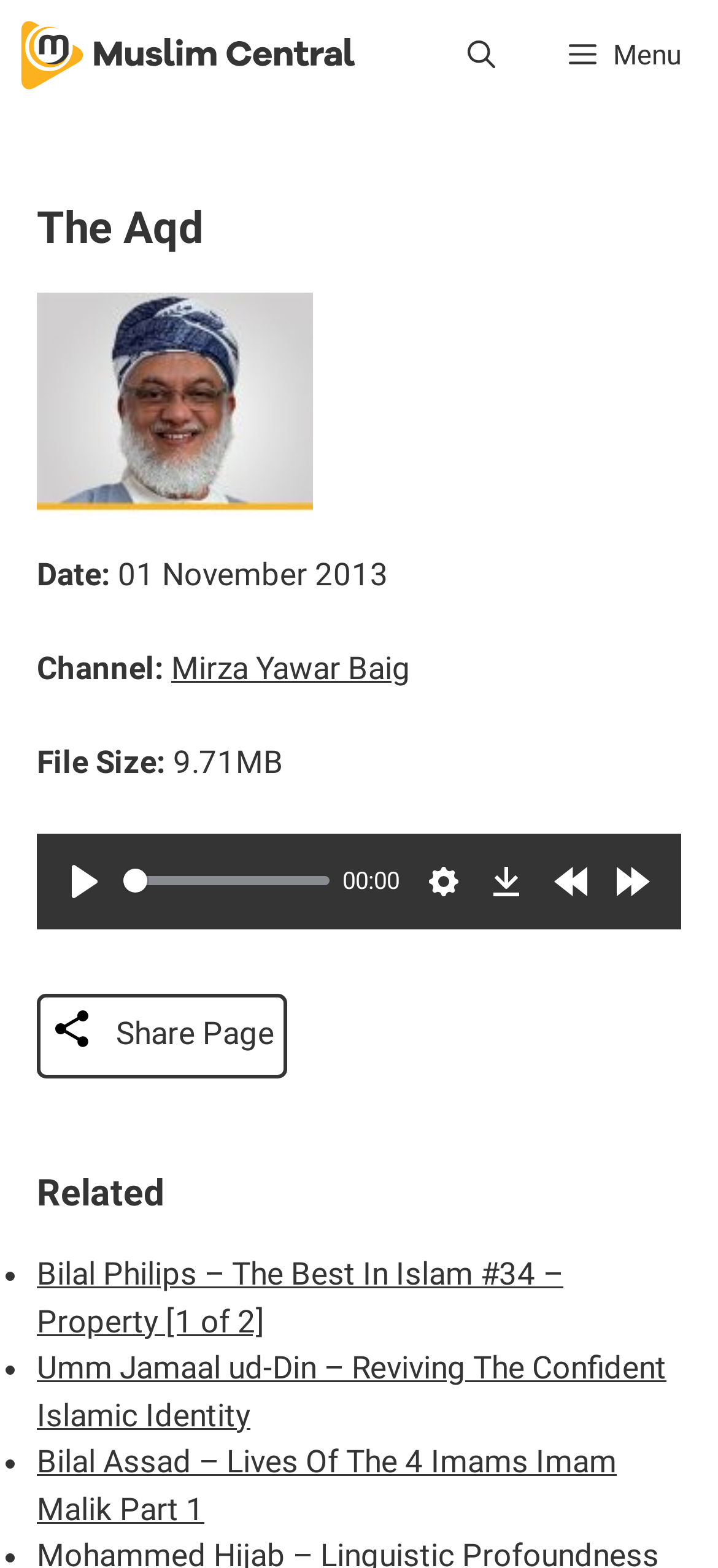Give a one-word or one-phrase response to the question: 
Is the play button pressed?

No